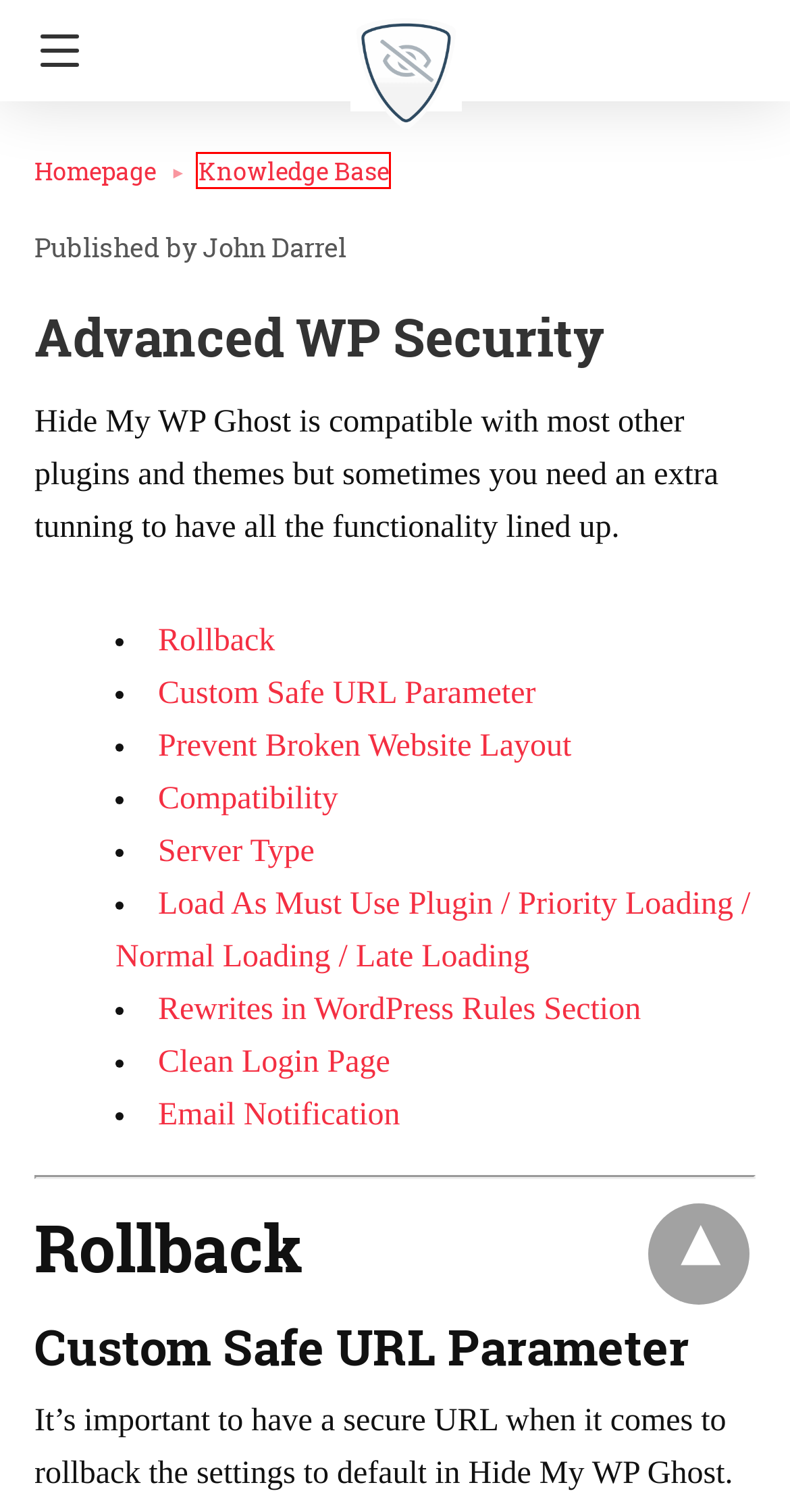You are provided with a screenshot of a webpage highlighting a UI element with a red bounding box. Choose the most suitable webpage description that matches the new page after clicking the element in the bounding box. Here are the candidates:
A. Events Log Report
B. Hummingbird Cache and Hide My WP Plugin - Hide My WP Ghost
C. Magic Link Login
D. Breeze Cache Plugin and Hide My WP Ghost - Hide My WP Ghost
E. Hide My WP Ghost • How to use Hide My WP Ghost - WP Security Plugin
F. Contact - Hide My WP Ghost
G. Two-Factor Authentication
H. - Hide My WP Ghost

H